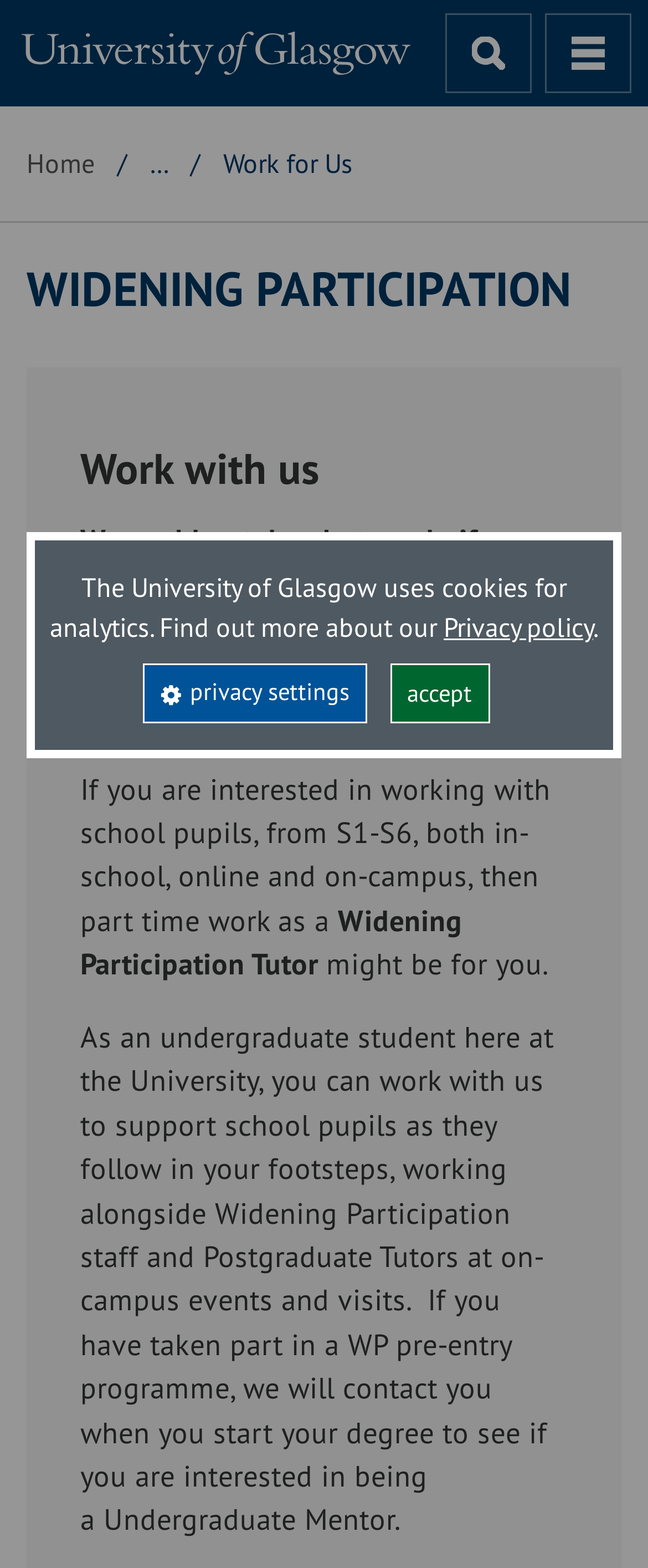Locate the bounding box coordinates of the clickable region to complete the following instruction: "open search."

[0.687, 0.008, 0.821, 0.059]